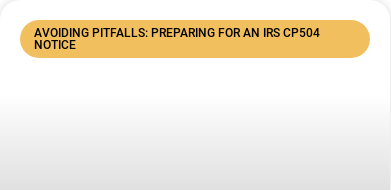Describe all the aspects of the image extensively.

The image prominently features the title "AVOIDING PITFALLS: PREPARING FOR AN IRS CP504 NOTICE" displayed prominently against a warm, yellow background. This text is designed to capture the viewer's attention and provide a clear indication of the article's focus, which likely addresses important strategies and considerations for effectively managing the challenges associated with receiving an IRS CP504 notice. The contrast between the bold text and the backdrop enhances readability, ensuring that the critical message of the article is easily accessible to readers. This visual element is part of a larger article aimed at providing insights and guidance for individuals dealing with tax-related notices from the IRS.